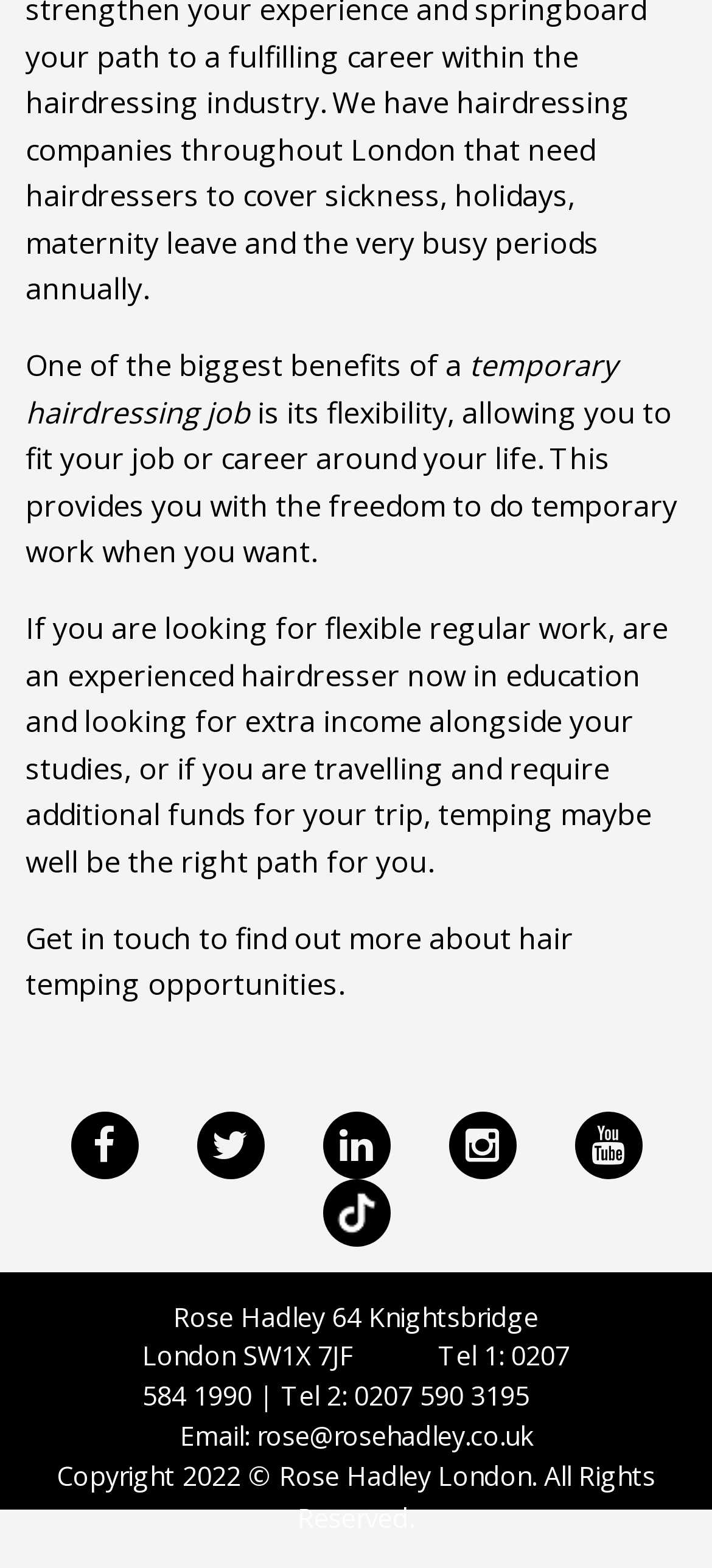What is the address of Rose Hadley?
Please give a detailed and elaborate answer to the question based on the image.

The address of Rose Hadley can be found at the bottom of the webpage, which is '64 Knightsbridge London SW1X 7JF'.